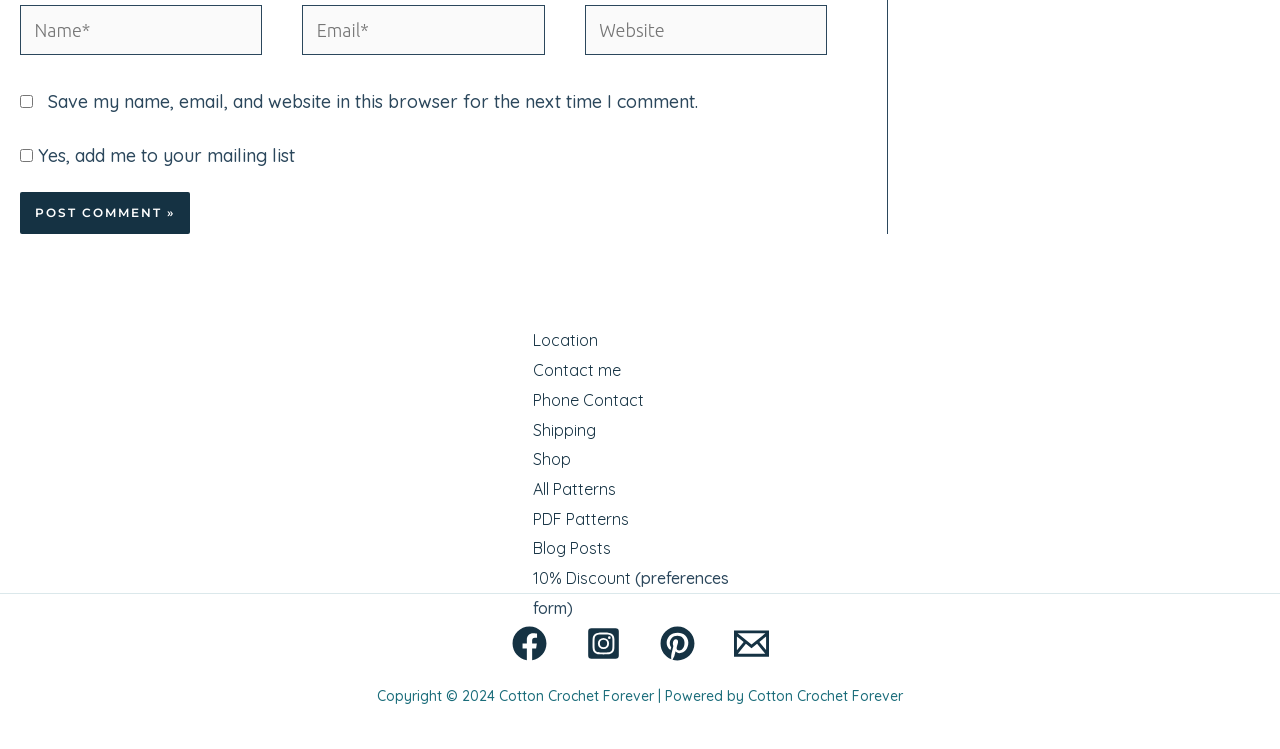Determine the bounding box coordinates of the region I should click to achieve the following instruction: "Click the post comment button". Ensure the bounding box coordinates are four float numbers between 0 and 1, i.e., [left, top, right, bottom].

[0.016, 0.257, 0.148, 0.313]